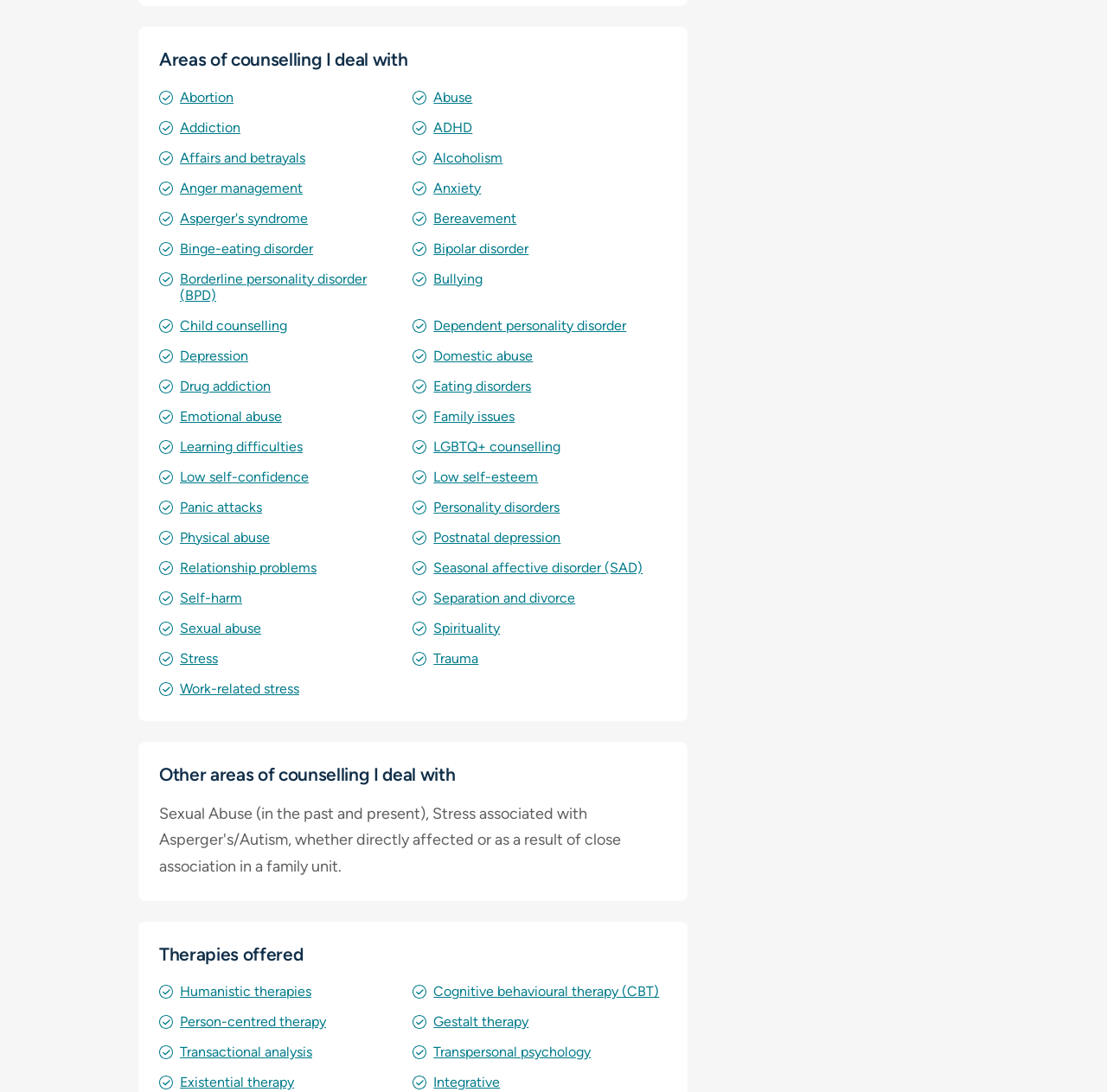Give a one-word or phrase response to the following question: What is the main topic of this webpage?

Counselling areas